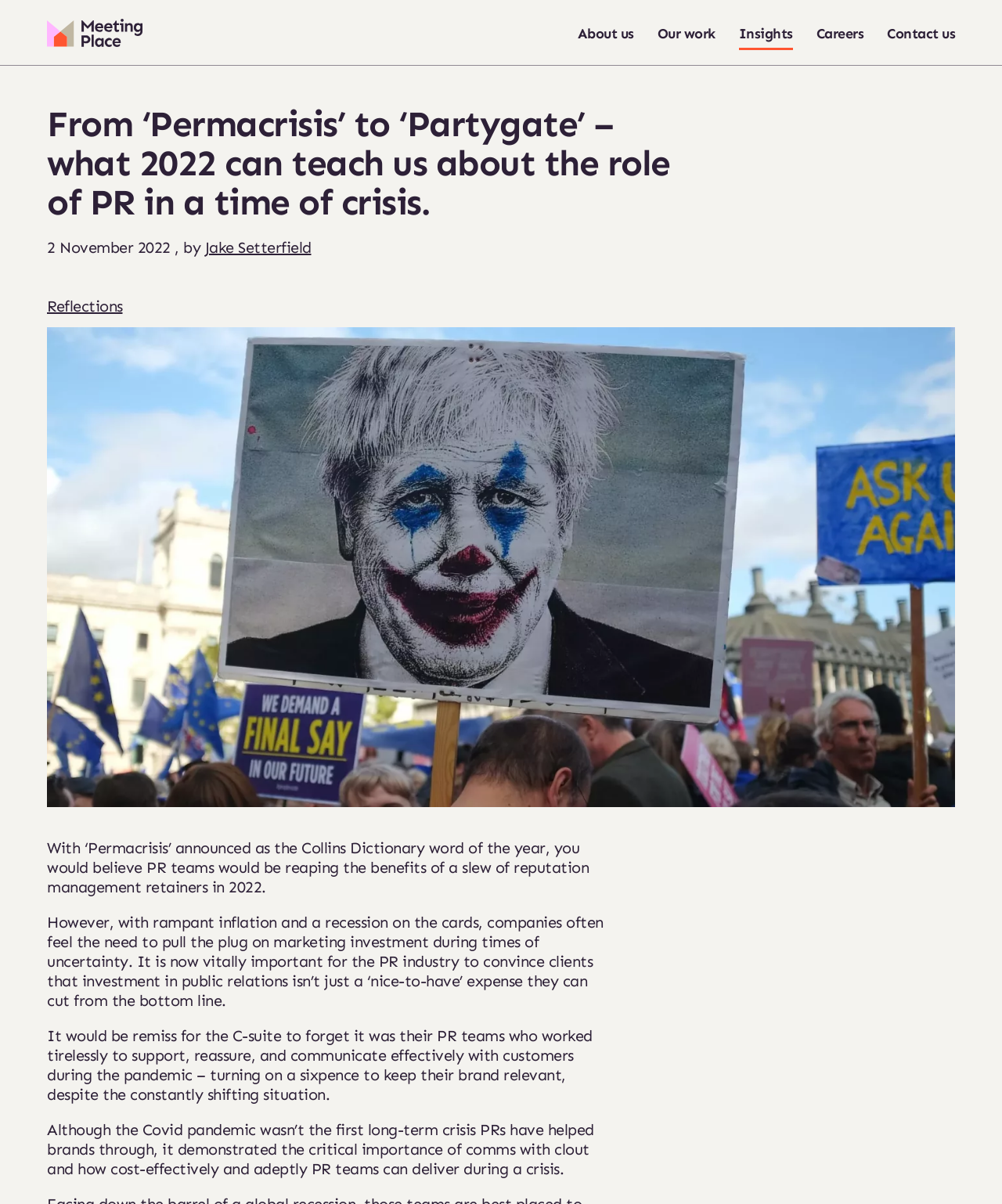What is the topic of the article?
Deliver a detailed and extensive answer to the question.

The question is asking about the topic of the article. The topic is about the role of PR in a time of crisis, which can be inferred from the heading element 'From ‘Permacrisis’ to ‘Partygate’ – what 2022 can teach us about the role of PR in a time of crisis.' with a bounding box of [0.047, 0.087, 0.688, 0.185].